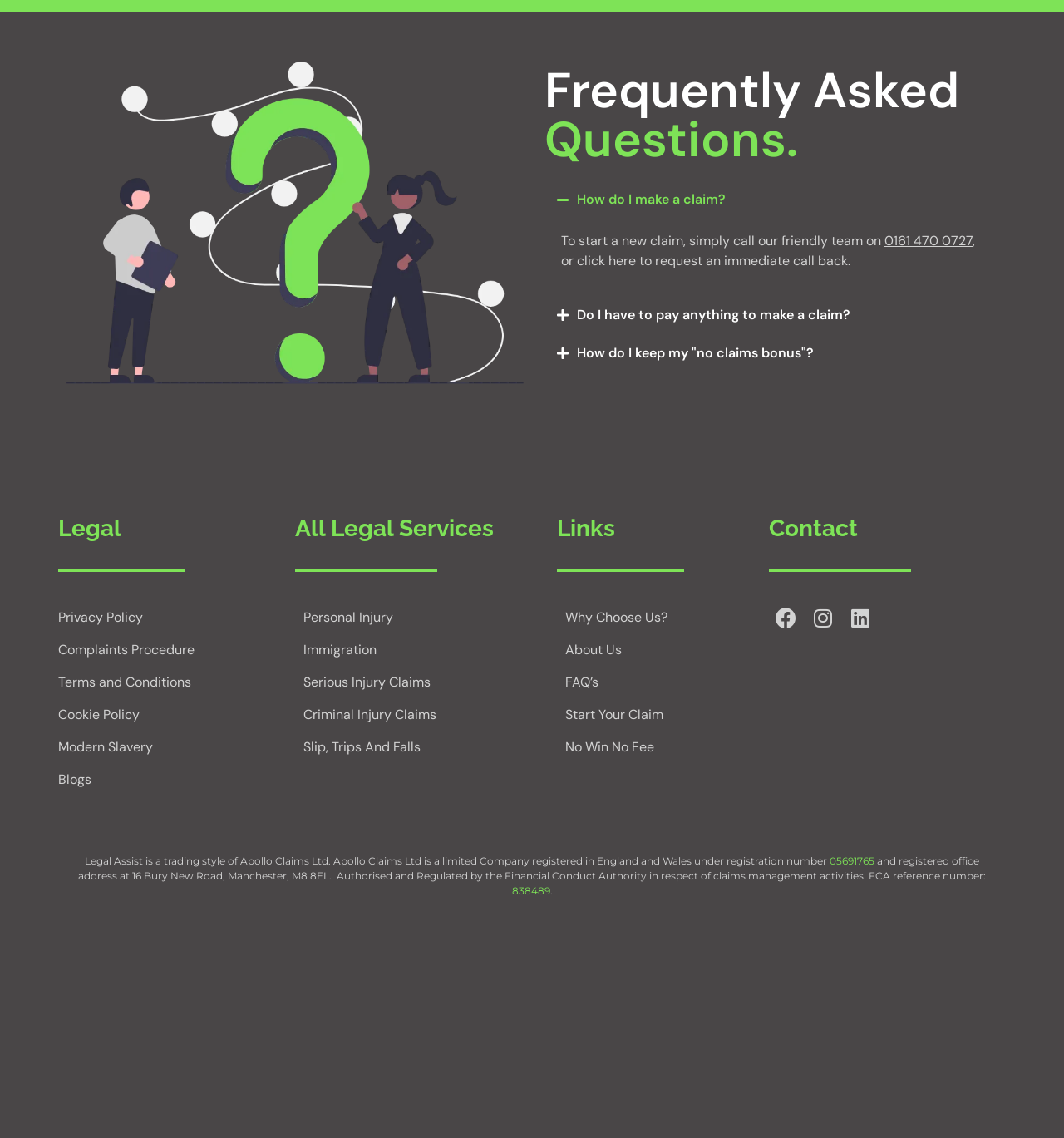Identify the bounding box coordinates for the element you need to click to achieve the following task: "Click on the Ghana Standards Authority link". Provide the bounding box coordinates as four float numbers between 0 and 1, in the form [left, top, right, bottom].

None